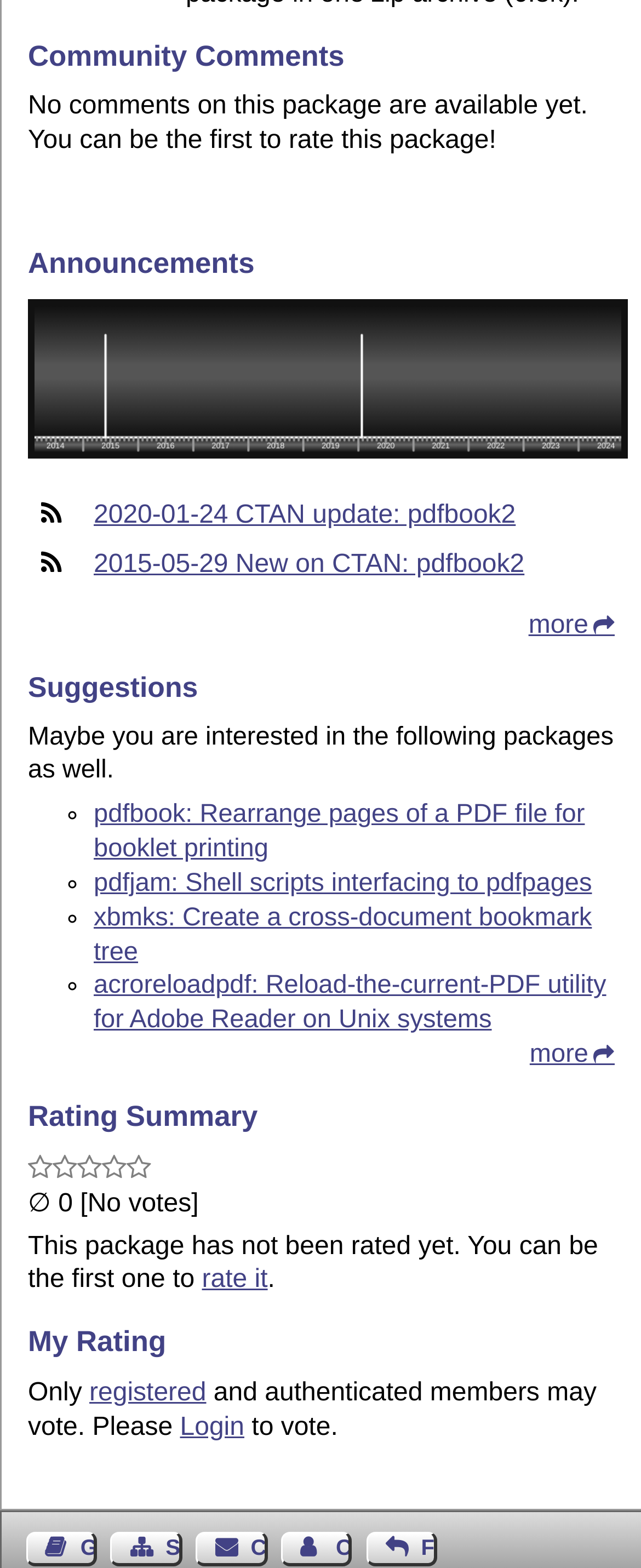Find the bounding box coordinates of the element you need to click on to perform this action: 'Login to vote'. The coordinates should be represented by four float values between 0 and 1, in the format [left, top, right, bottom].

[0.281, 0.901, 0.381, 0.919]